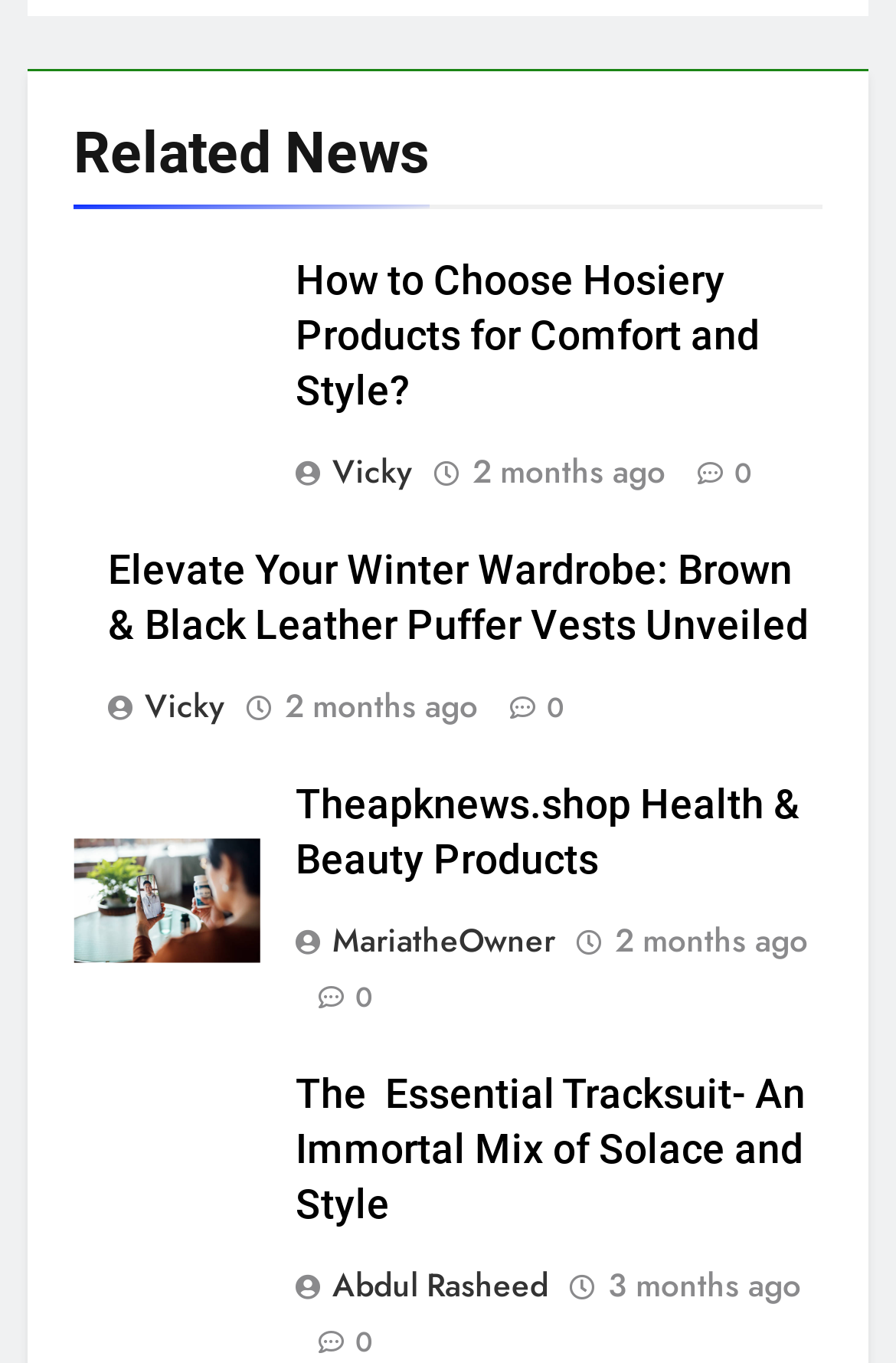Mark the bounding box of the element that matches the following description: "Abdul Rasheed".

[0.329, 0.925, 0.629, 0.959]